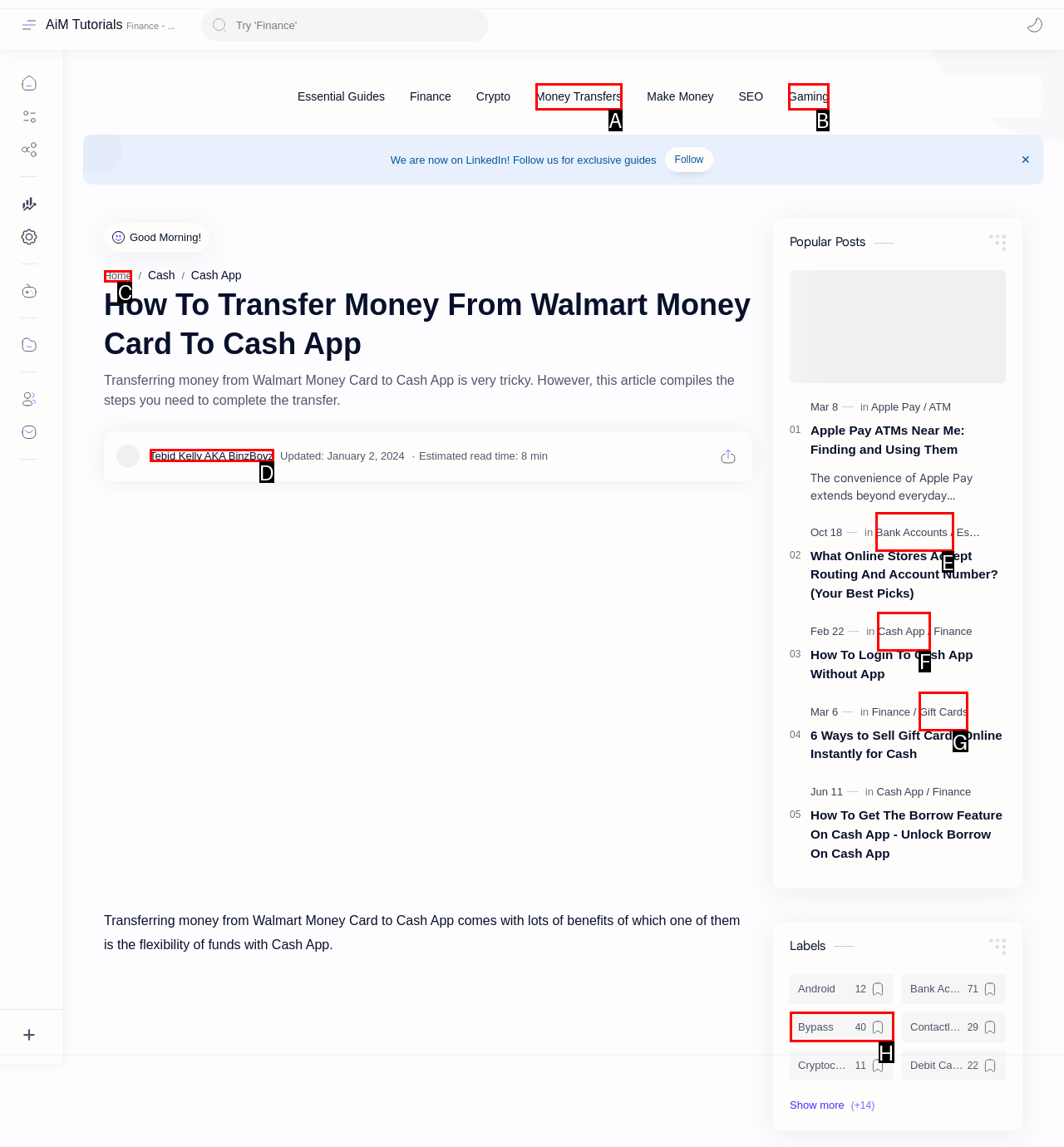Given the element description: aria-label="Bank Accounts", choose the HTML element that aligns with it. Indicate your choice with the corresponding letter.

E